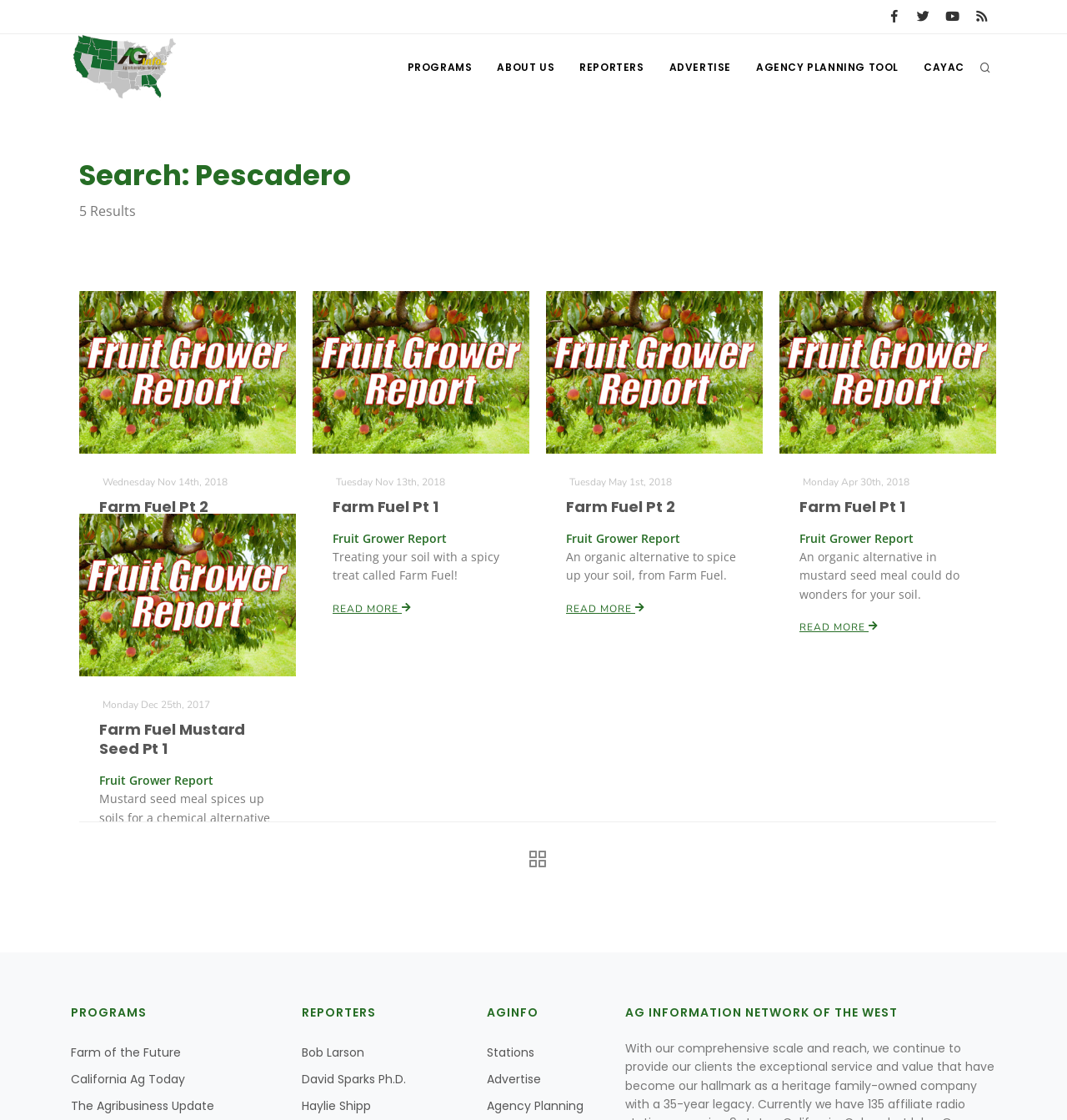Identify the bounding box coordinates necessary to click and complete the given instruction: "View the Agribusiness Update program".

[0.2, 0.523, 0.332, 0.537]